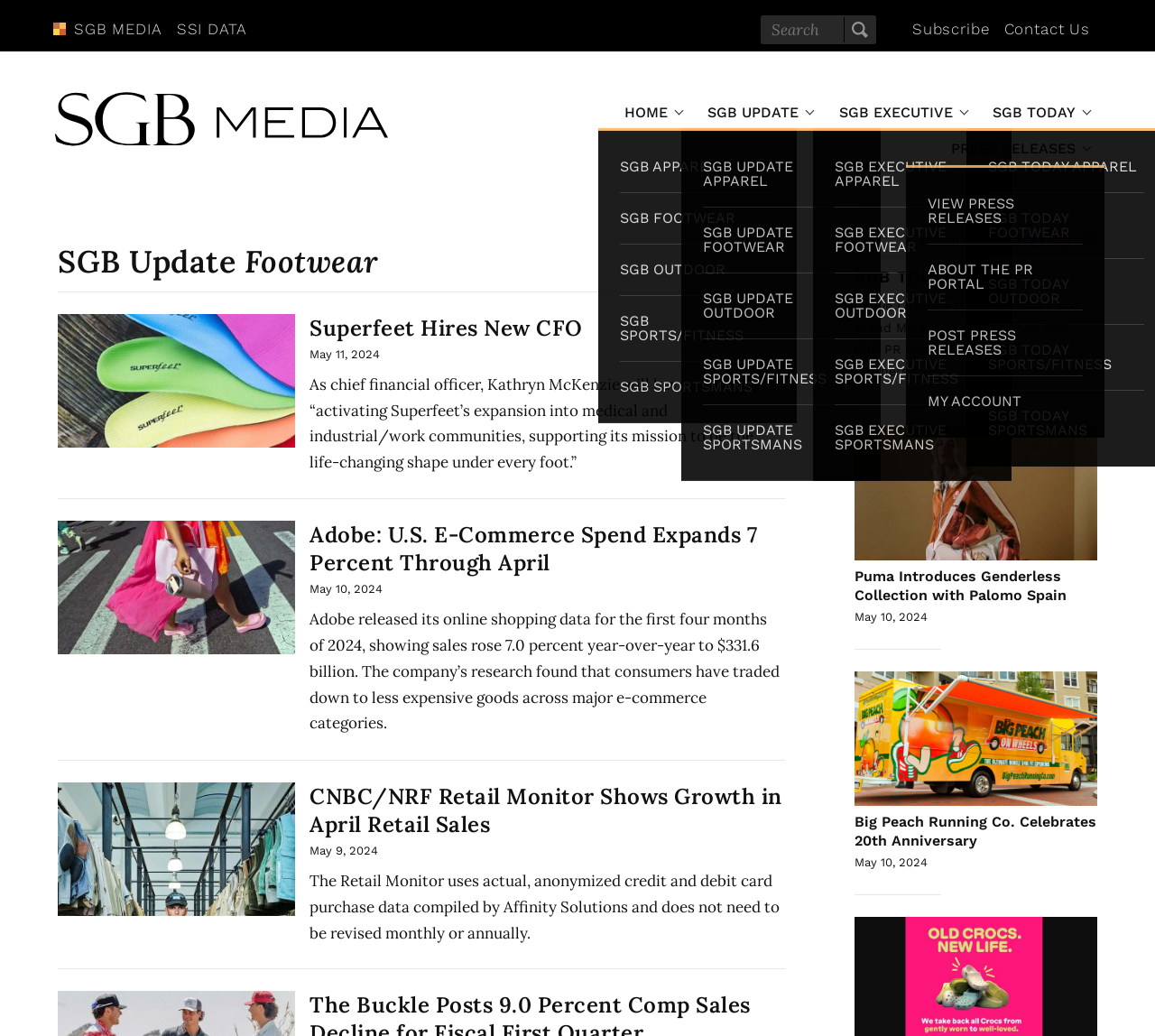Find the bounding box coordinates for the area that should be clicked to accomplish the instruction: "Contact via email".

None